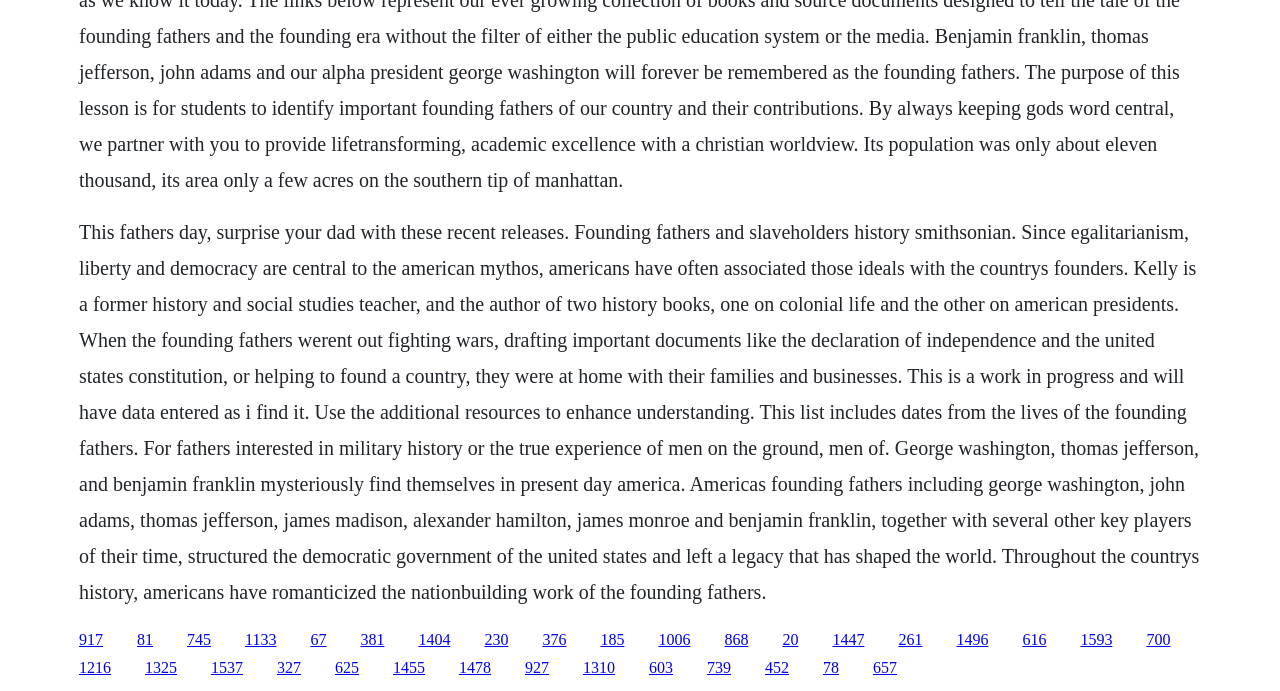Use a single word or phrase to answer this question: 
How many links are provided on this webpage?

30